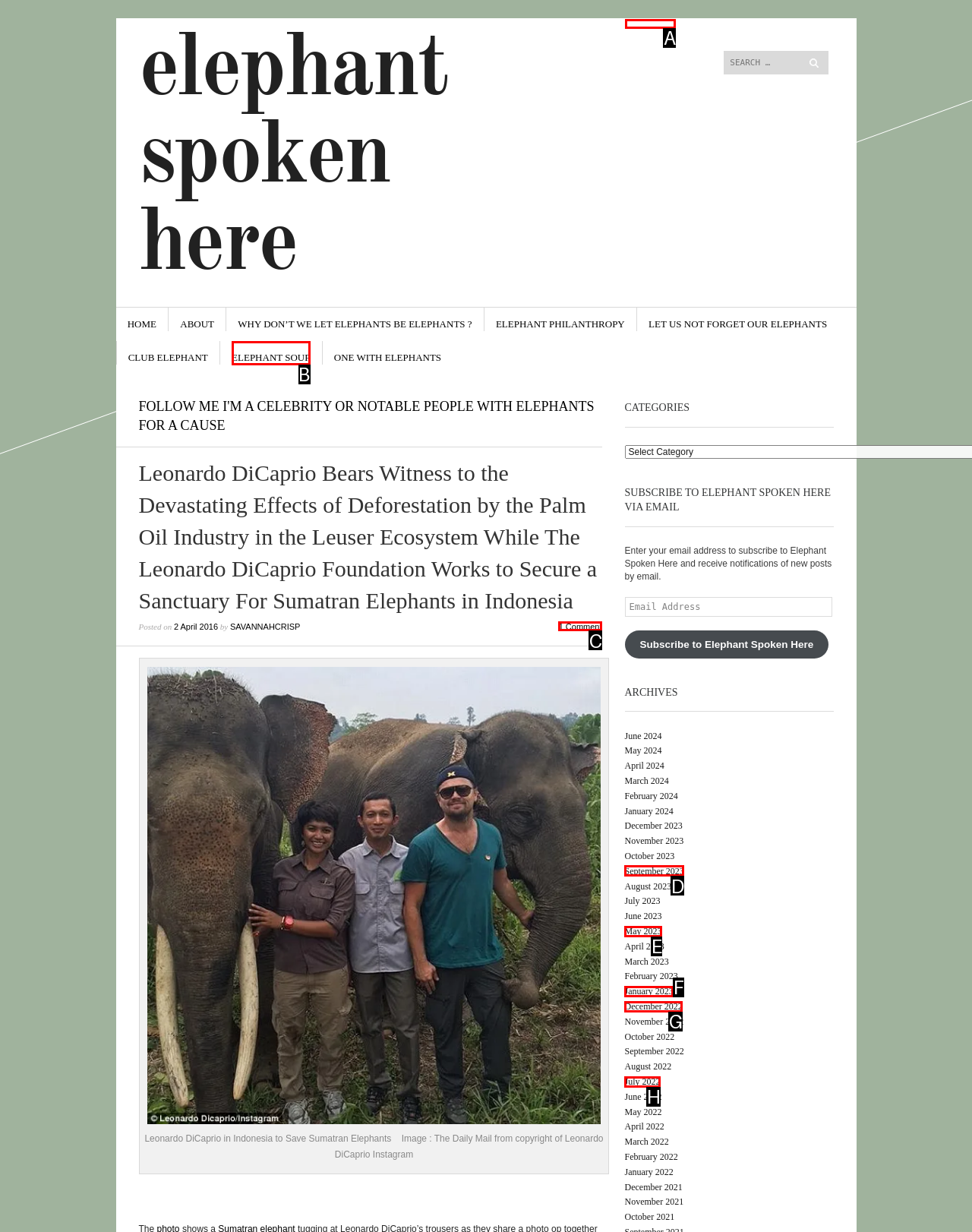Indicate which HTML element you need to click to complete the task: Skip to content. Provide the letter of the selected option directly.

A